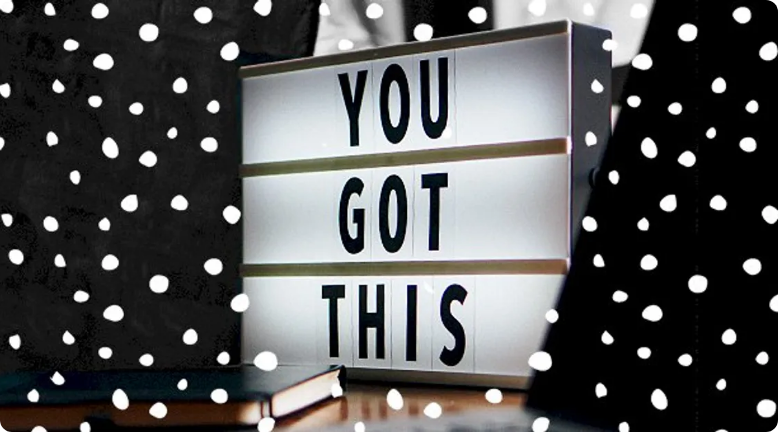Please respond to the question using a single word or phrase:
What is the purpose of the notebook in the scene?

For writing or reflection